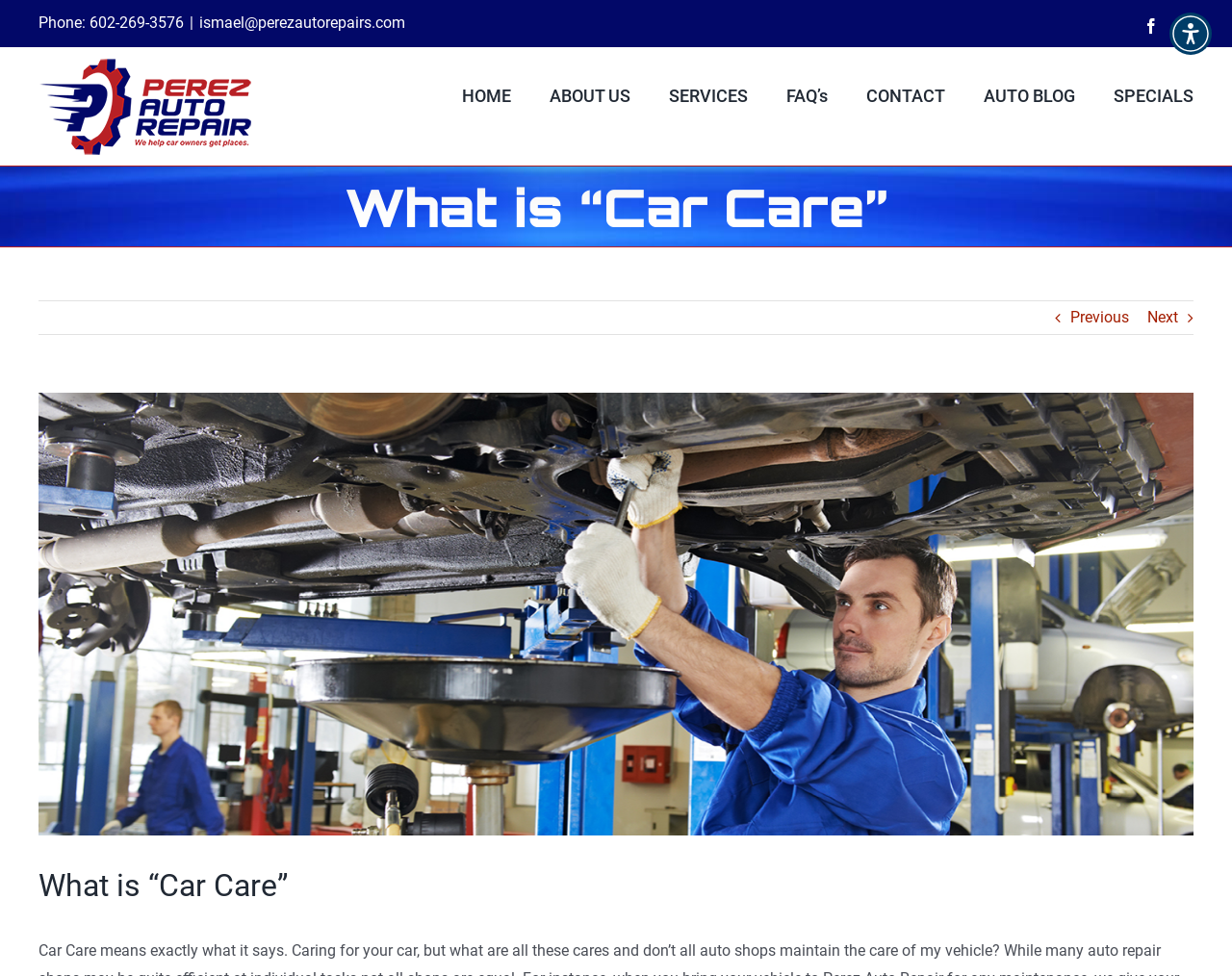Determine the bounding box coordinates for the element that should be clicked to follow this instruction: "Visit Facebook page". The coordinates should be given as four float numbers between 0 and 1, in the format [left, top, right, bottom].

[0.928, 0.018, 0.941, 0.034]